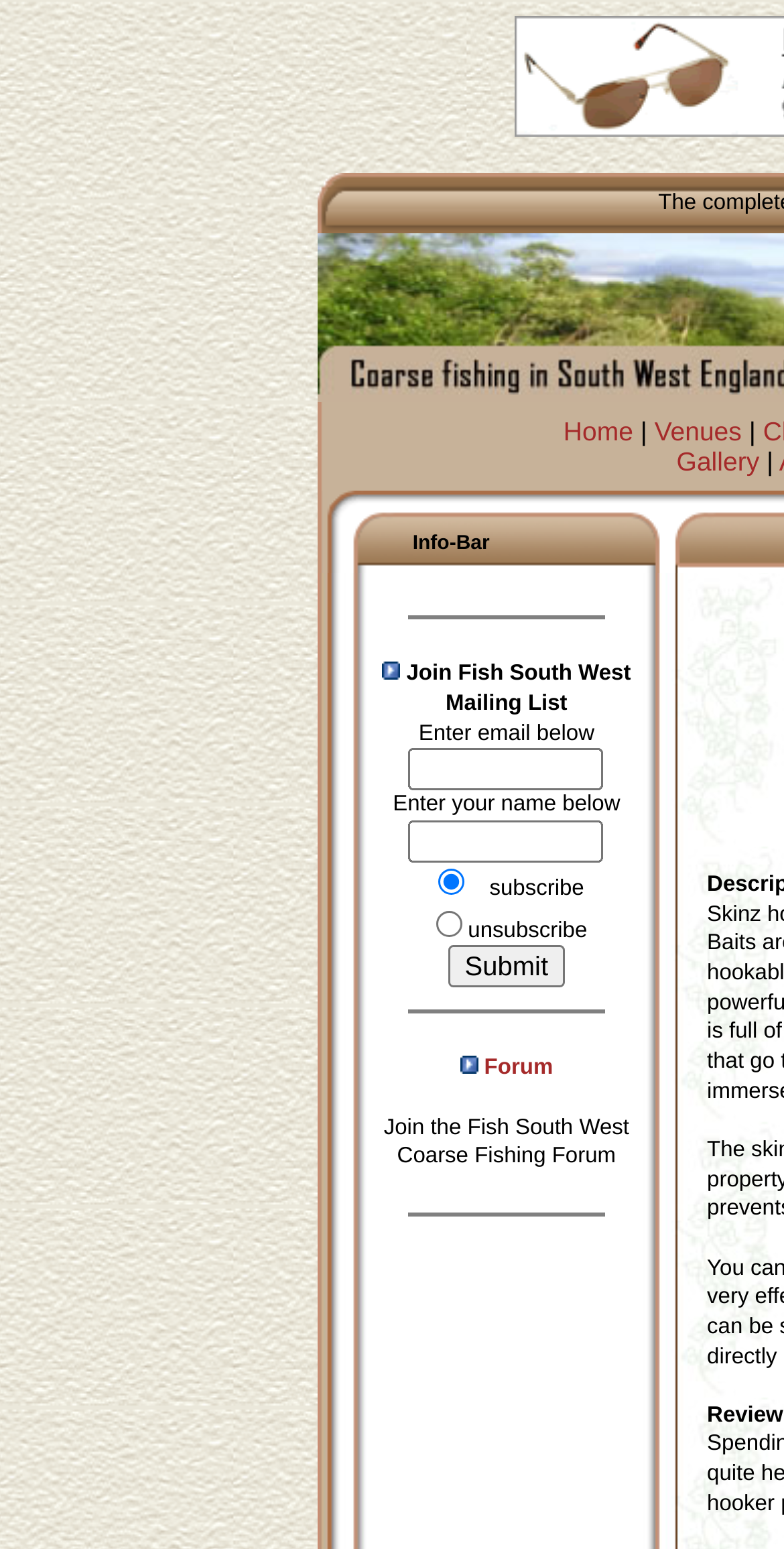Using the format (top-left x, top-left y, bottom-right x, bottom-right y), and given the element description, identify the bounding box coordinates within the screenshot: parent_node: Email * aria-describedby="email-notes" name="email"

None